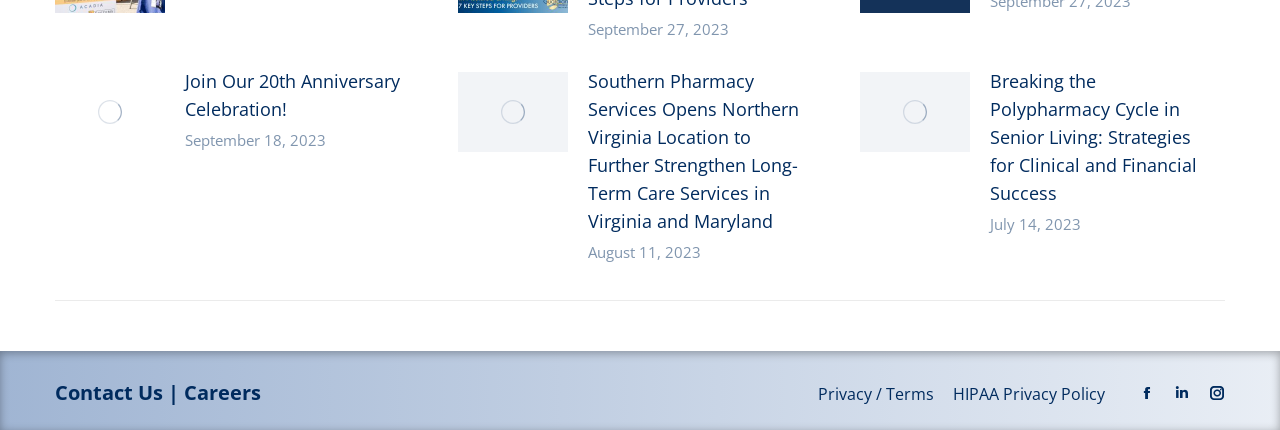How many articles are on the webpage?
Based on the image, answer the question in a detailed manner.

I counted the number of 'article' elements on the webpage, and I found three of them. Each 'article' element contains a 'Post image' link, a title link, and a 'time' element with a date.